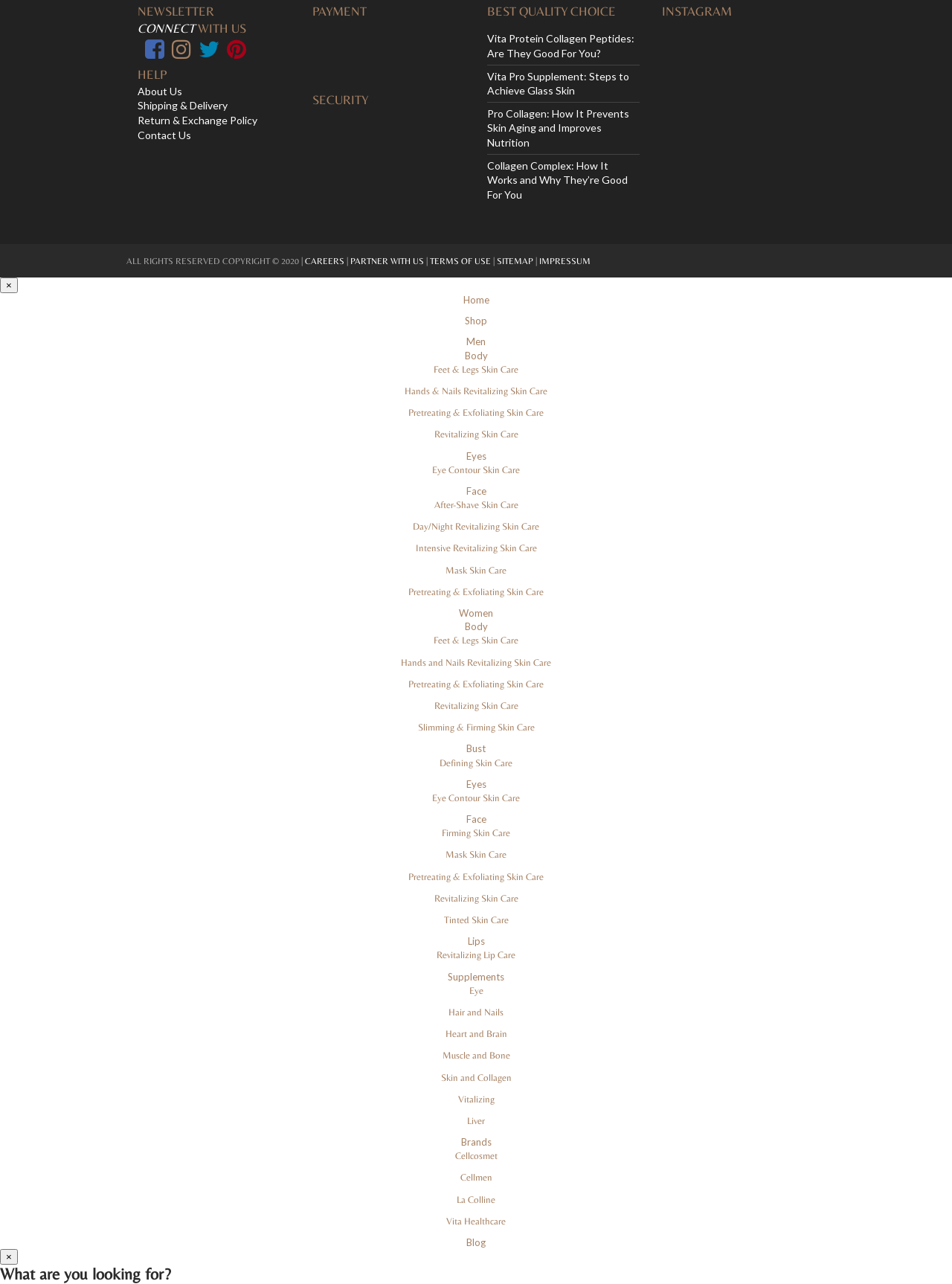Identify the bounding box coordinates of the specific part of the webpage to click to complete this instruction: "Click on 'About Us'".

[0.145, 0.066, 0.191, 0.076]